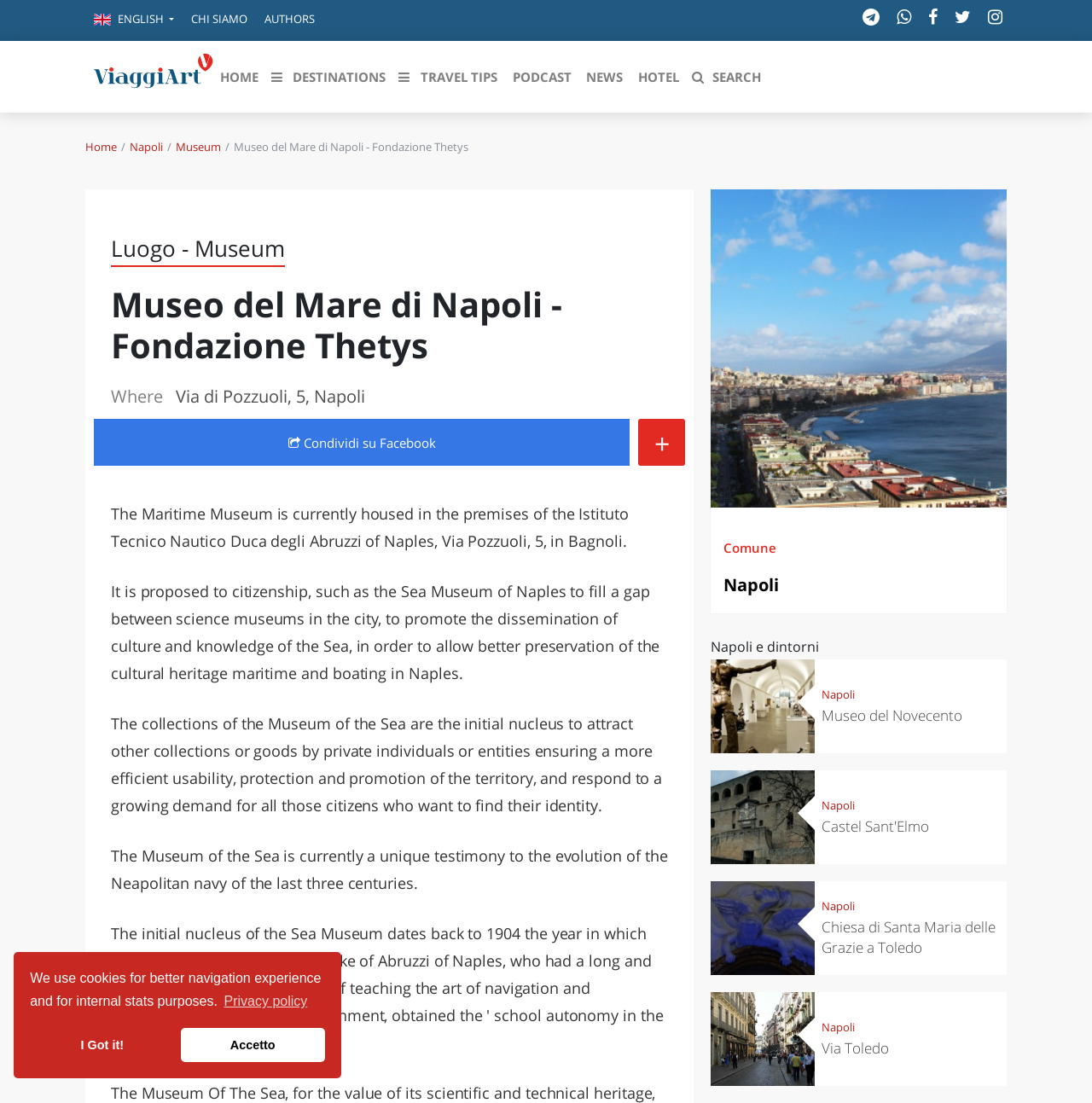Please provide a comprehensive answer to the question below using the information from the image: Where is the museum located?

I found the answer by looking at the section that describes the museum's location, where it says 'Where - Via di Pozzuoli, 5, Napoli'. This is the address of the museum.